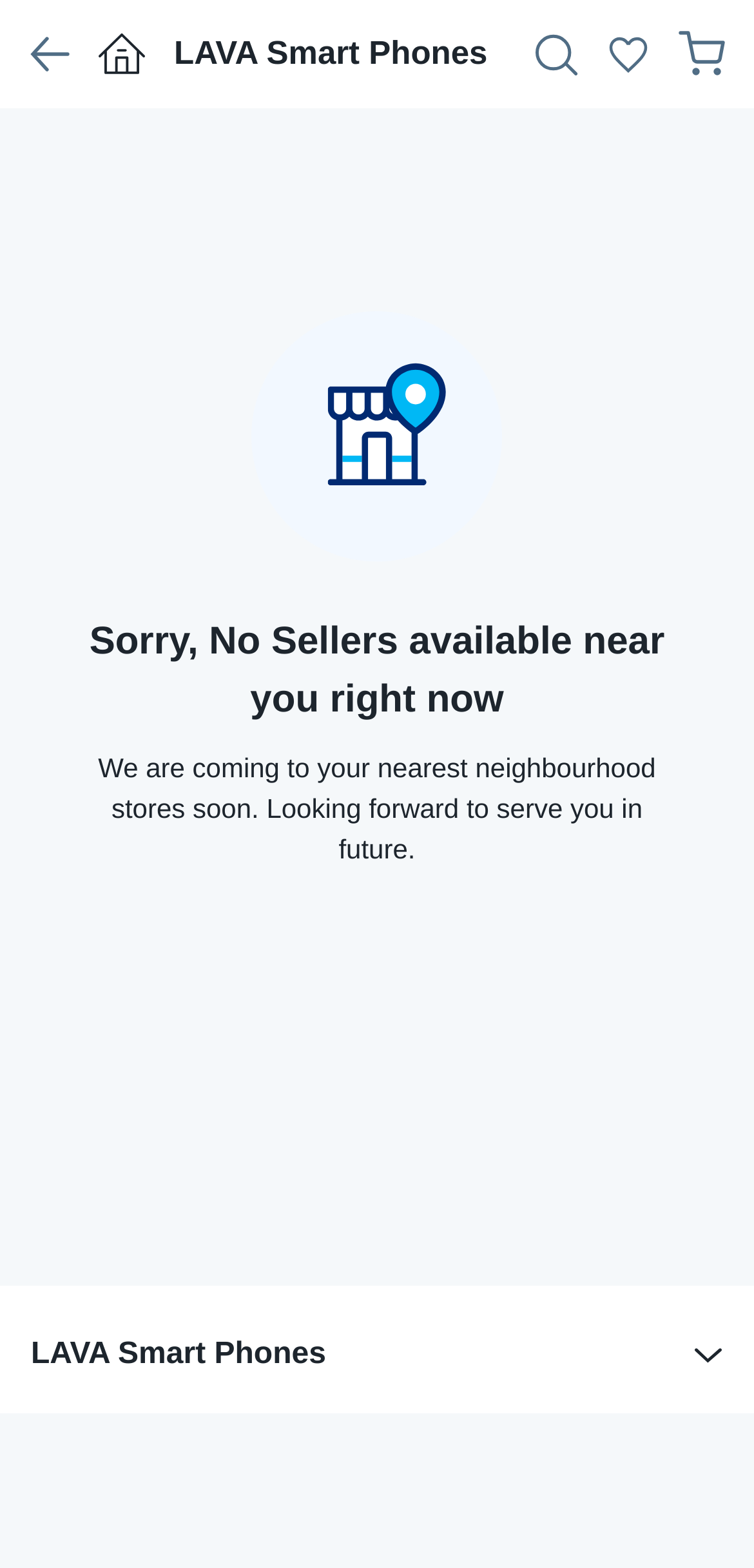Answer the question in one word or a short phrase:
What is the brand of smartphones being showcased?

LAVA